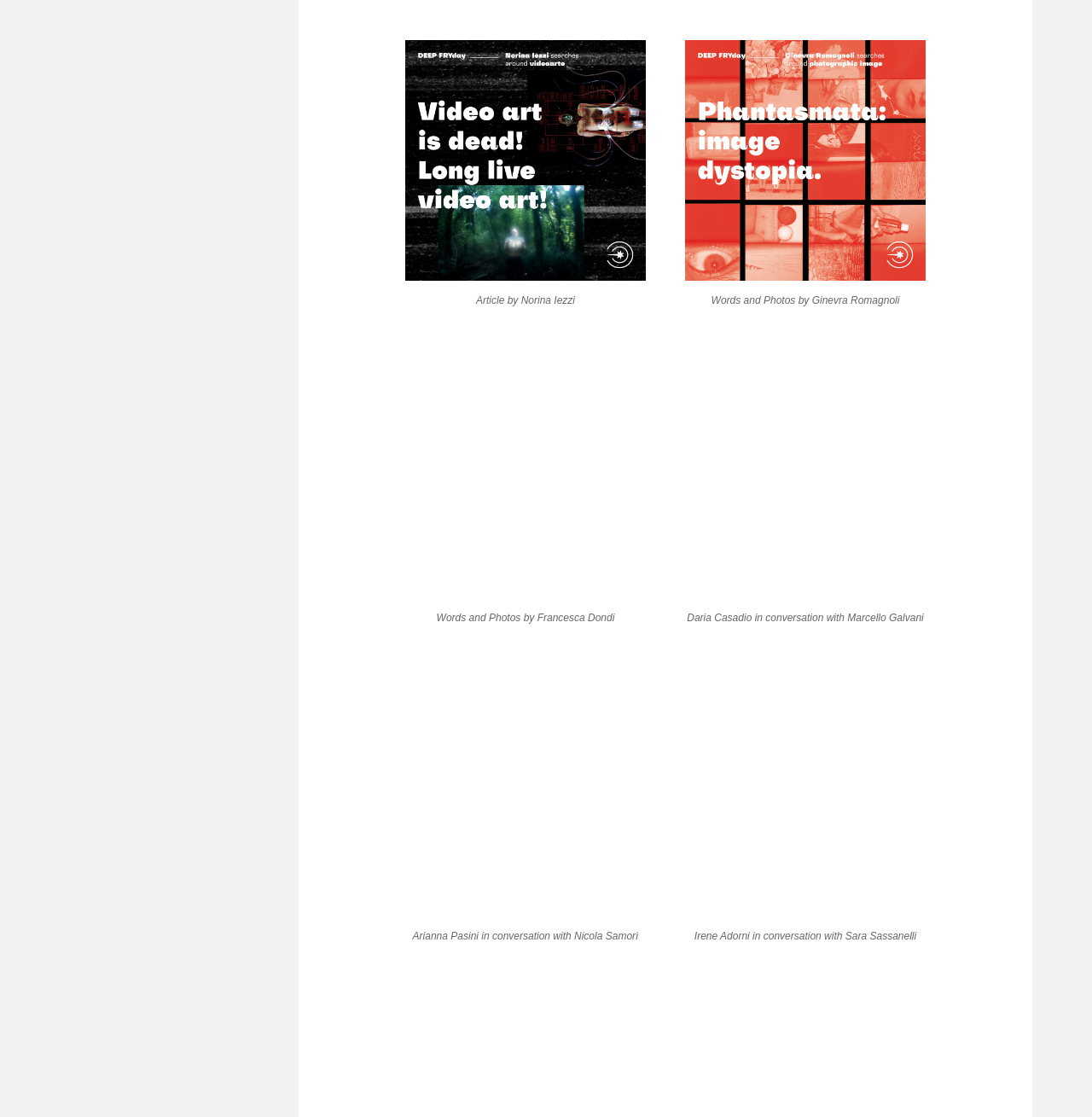Who is in conversation with Sara Sassanelli?
Look at the image and answer the question with a single word or phrase.

Irene Adorni